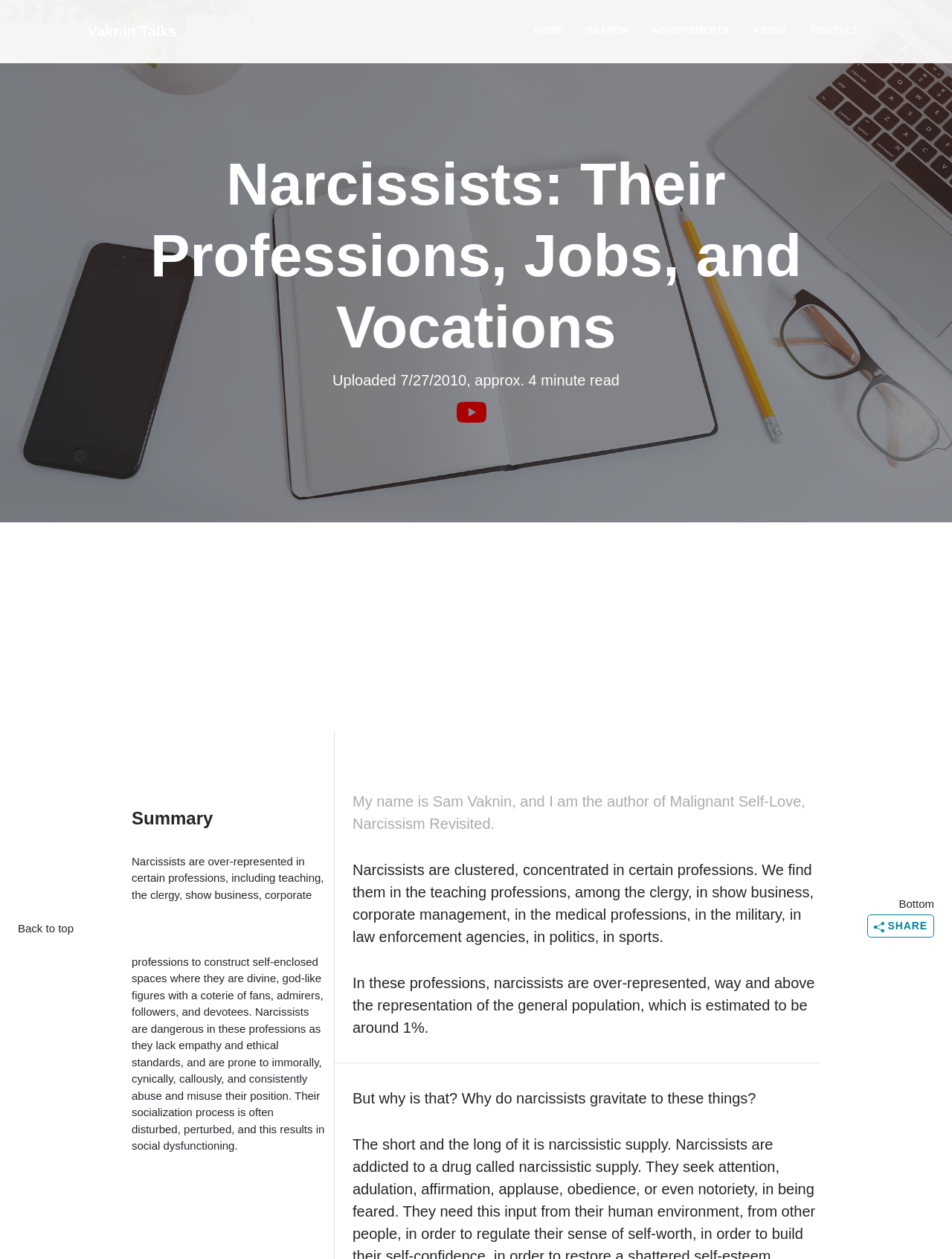Please study the image and answer the question comprehensively:
What is the profession where narcissists are over-represented?

The webpage mentions that narcissists are over-represented in certain professions, including teaching, which is mentioned in the text 'Narcissists are clustered, concentrated in certain professions. We find them in the teaching professions, among...'.